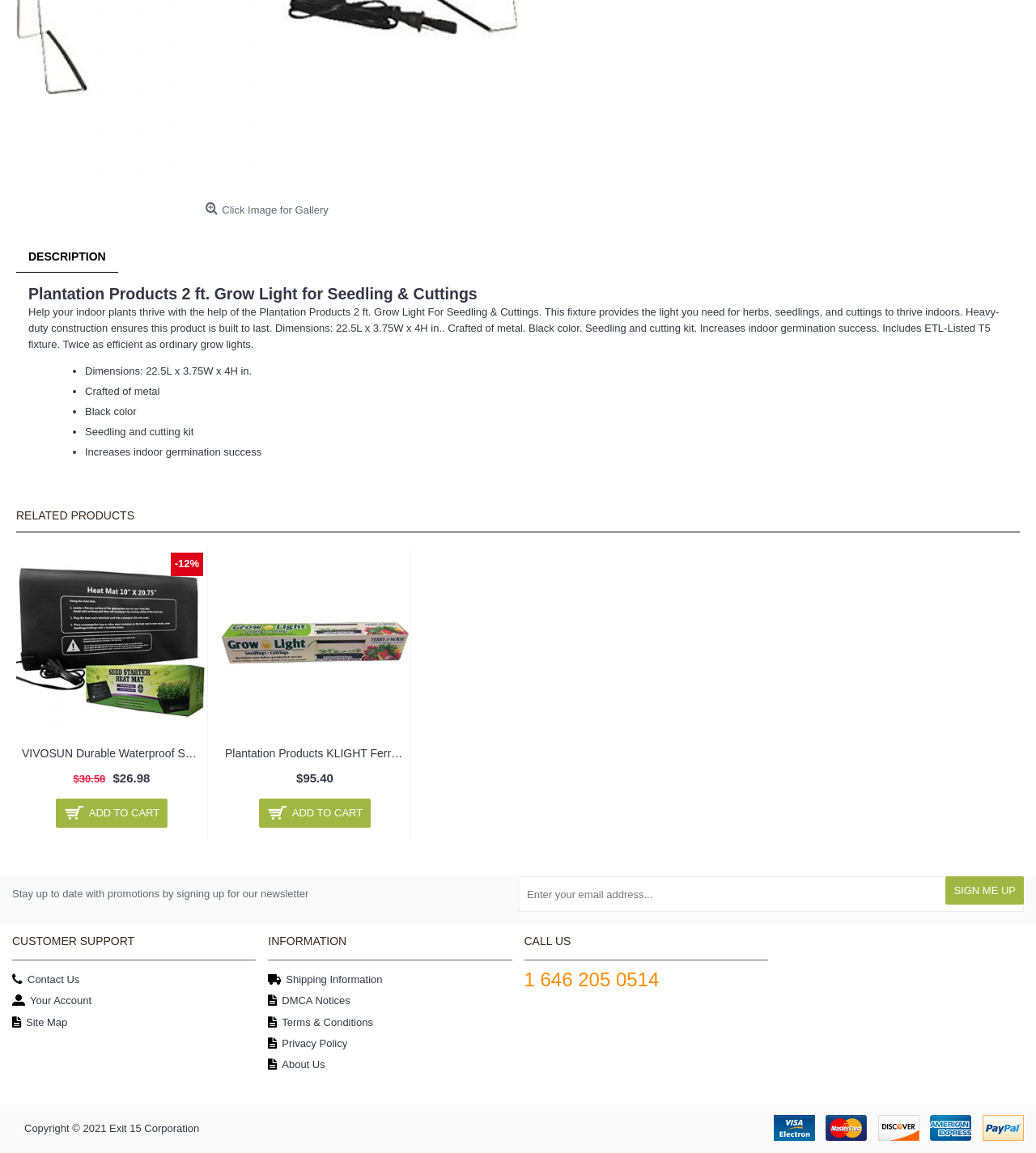Using the element description Terms & Conditions, predict the bounding box coordinates for the UI element. Provide the coordinates in (top-left x, top-left y, bottom-right x, bottom-right y) format with values ranging from 0 to 1.

[0.259, 0.878, 0.494, 0.895]